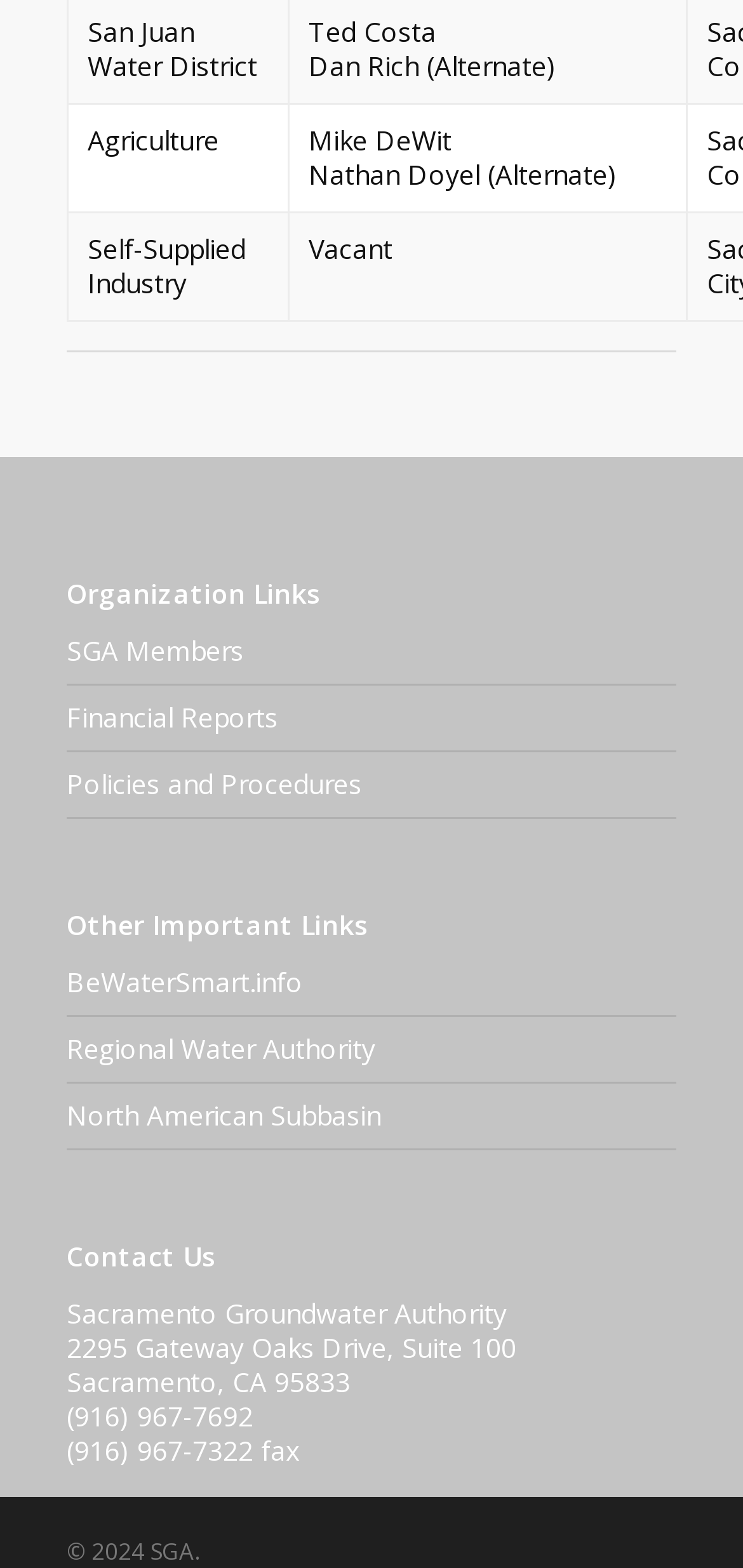Mark the bounding box of the element that matches the following description: "Financial Reports".

[0.09, 0.446, 0.374, 0.469]